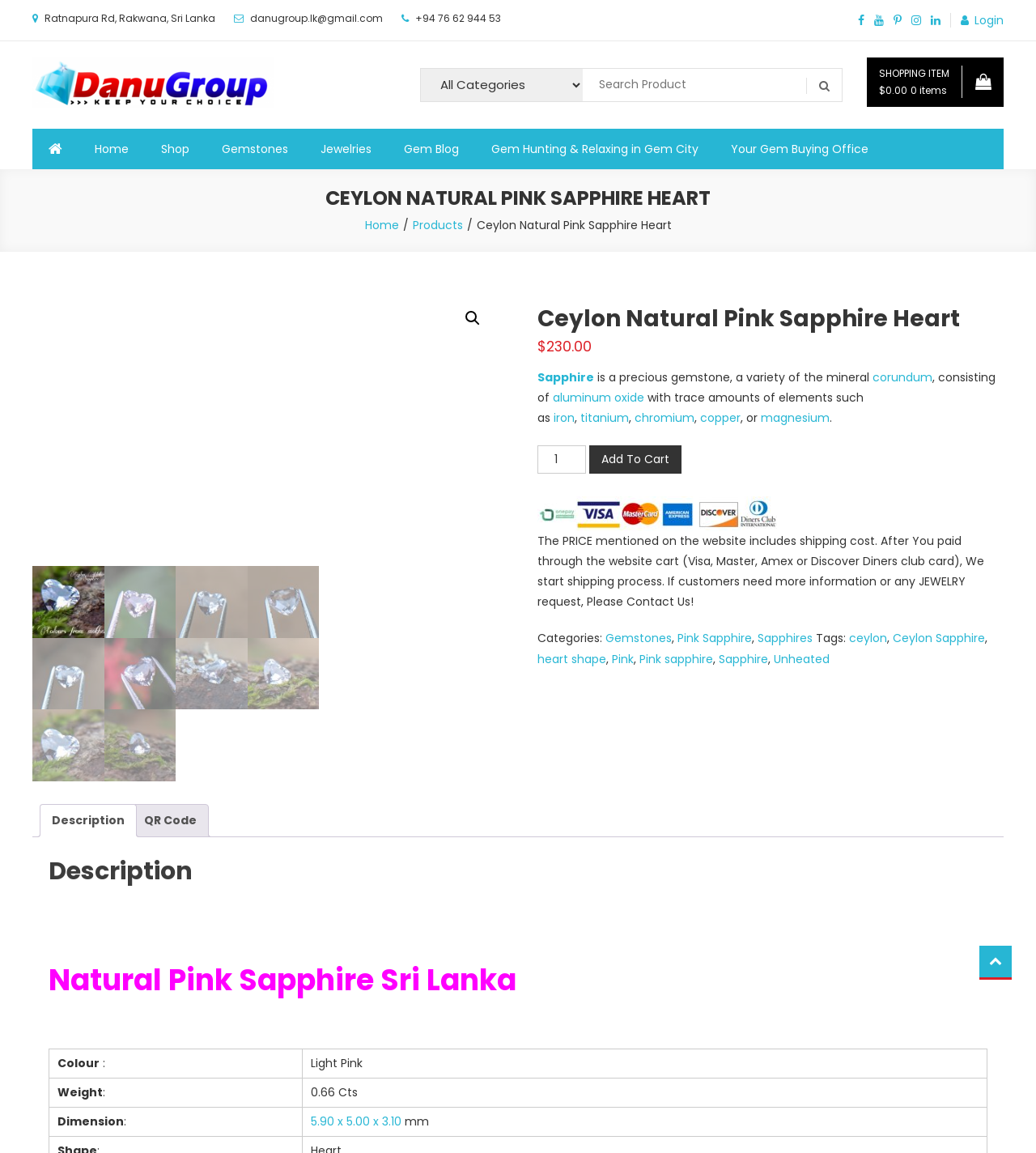Please provide a detailed answer to the question below by examining the image:
What is the shape of the gemstone?

The shape of the gemstone can be found in the product description section, in the tags section, where it says 'heart shape'.